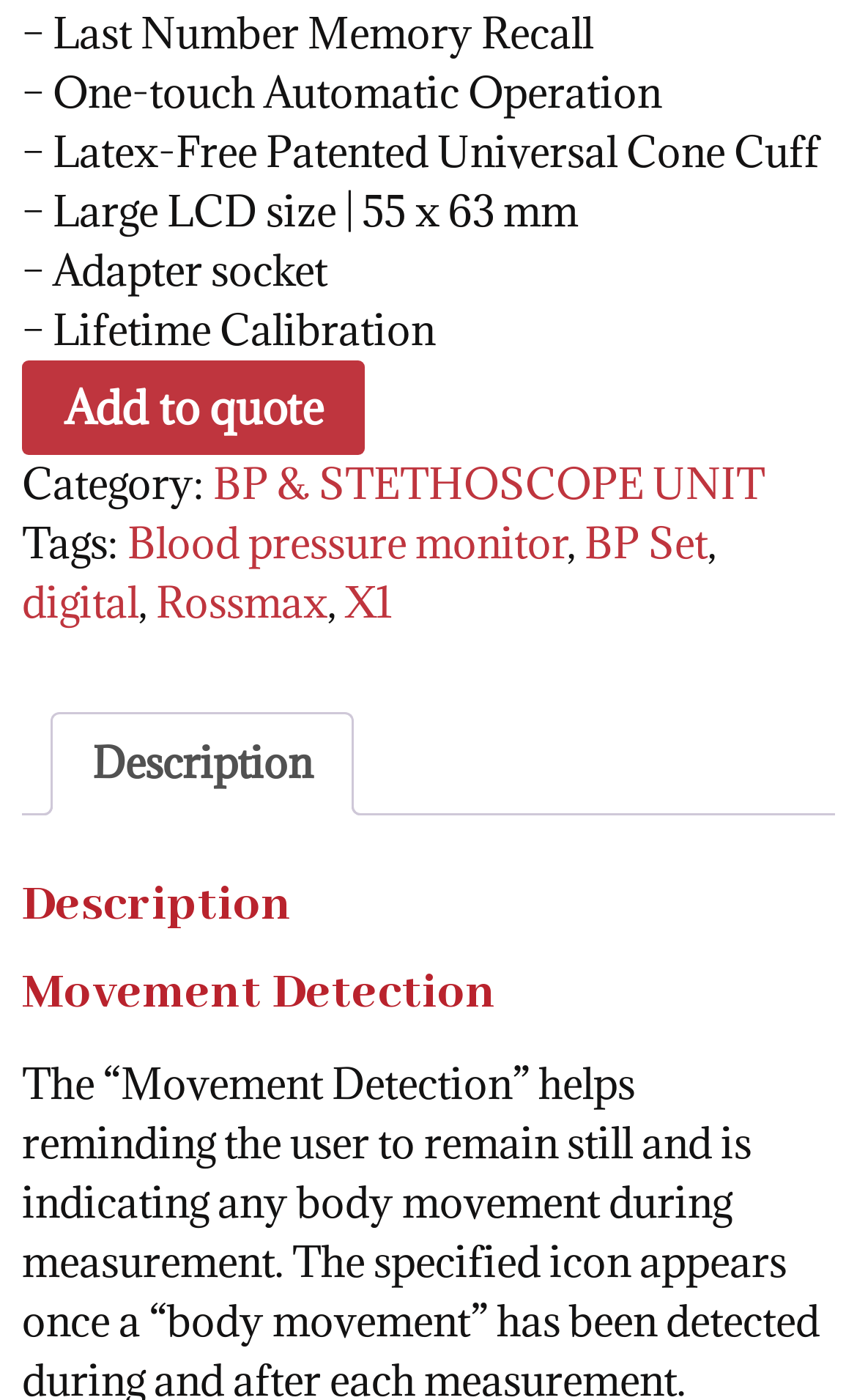Answer in one word or a short phrase: 
What is the name of the brand?

Rossmax